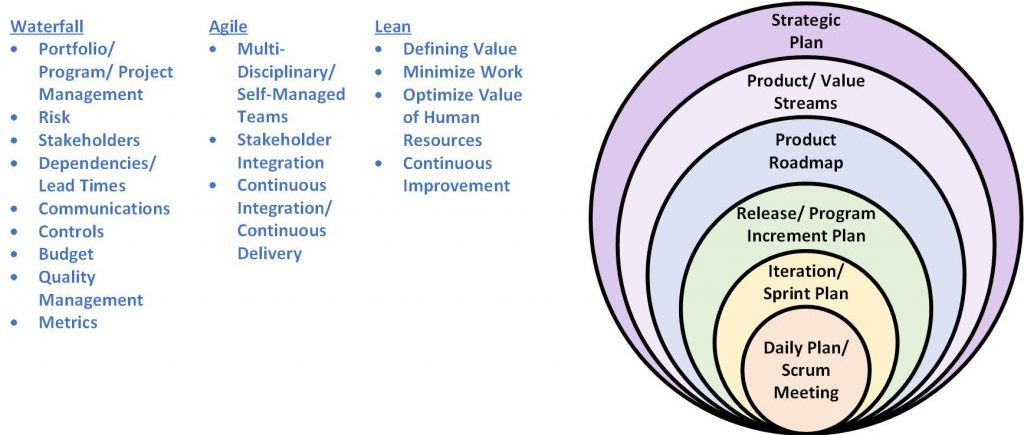Provide a one-word or one-phrase answer to the question:
What is the purpose of the diagram?

To integrate methodologies